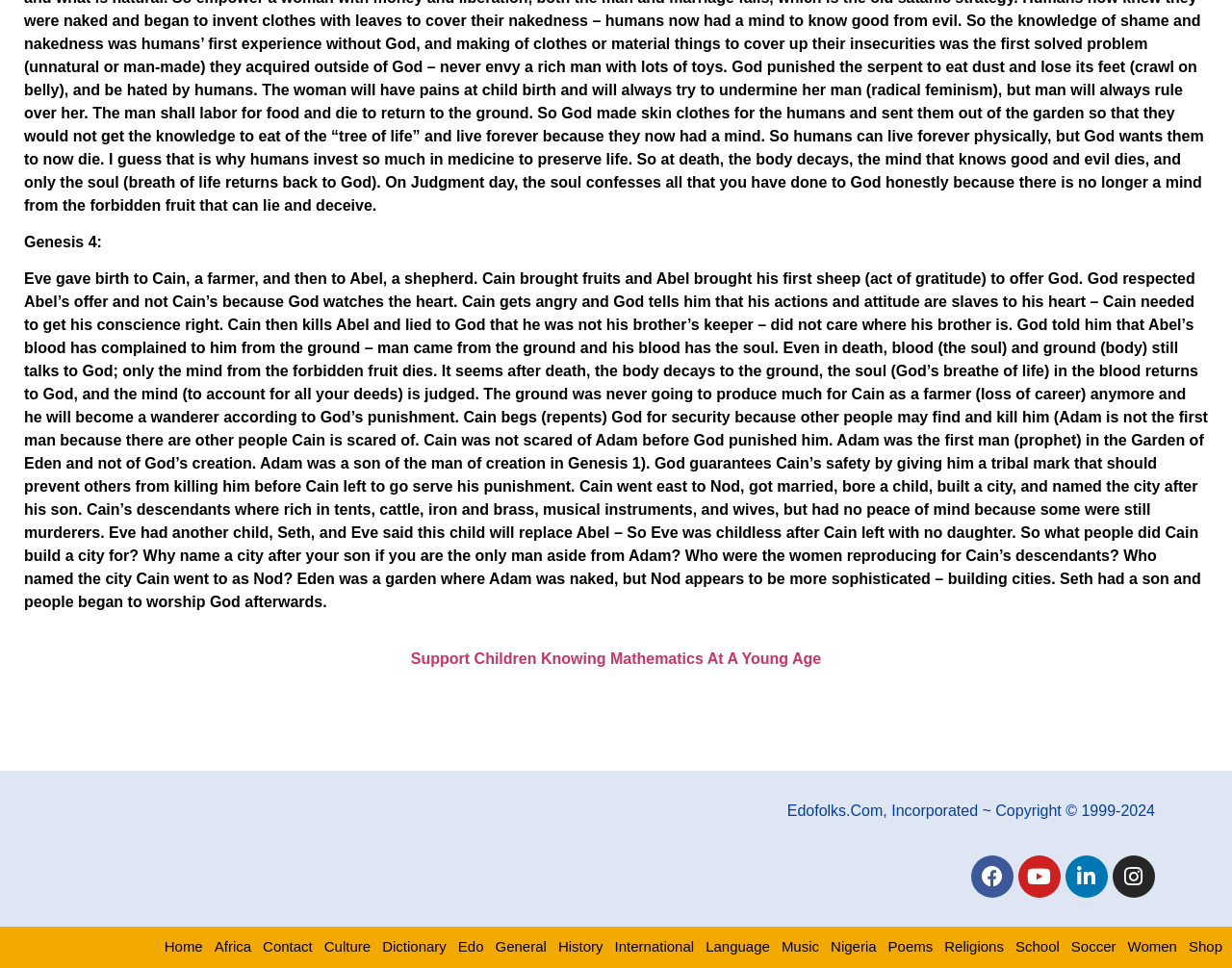What is the relationship between Adam and the man of creation in Genesis 1?
Can you provide an in-depth and detailed response to the question?

According to the text, Adam is the son of the man of creation in Genesis 1, not the first man created by God. This is mentioned in the context of Cain's fear of other people and his understanding of Adam's role.